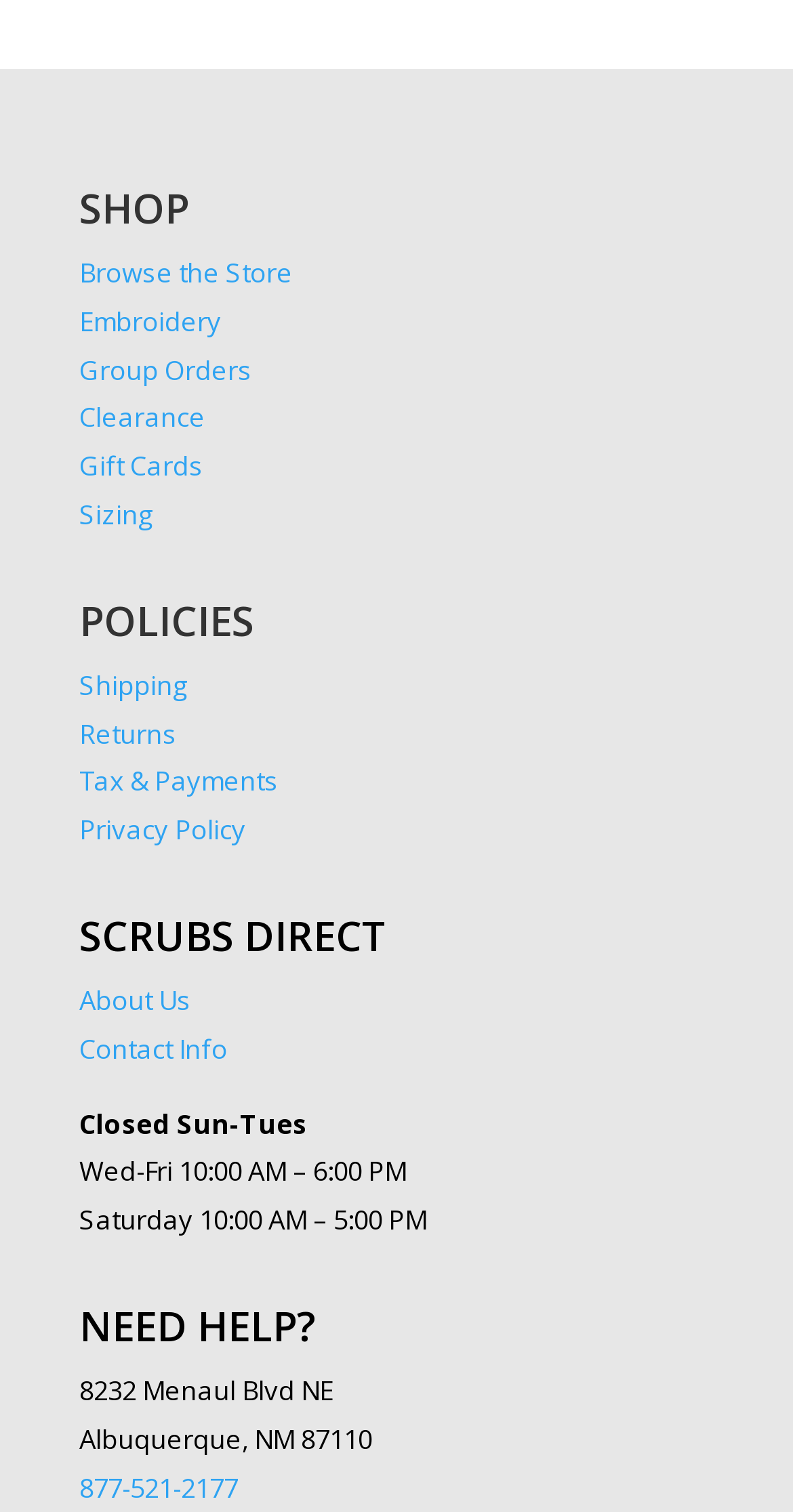Please give a one-word or short phrase response to the following question: 
What is the phone number for help?

877-521-2177